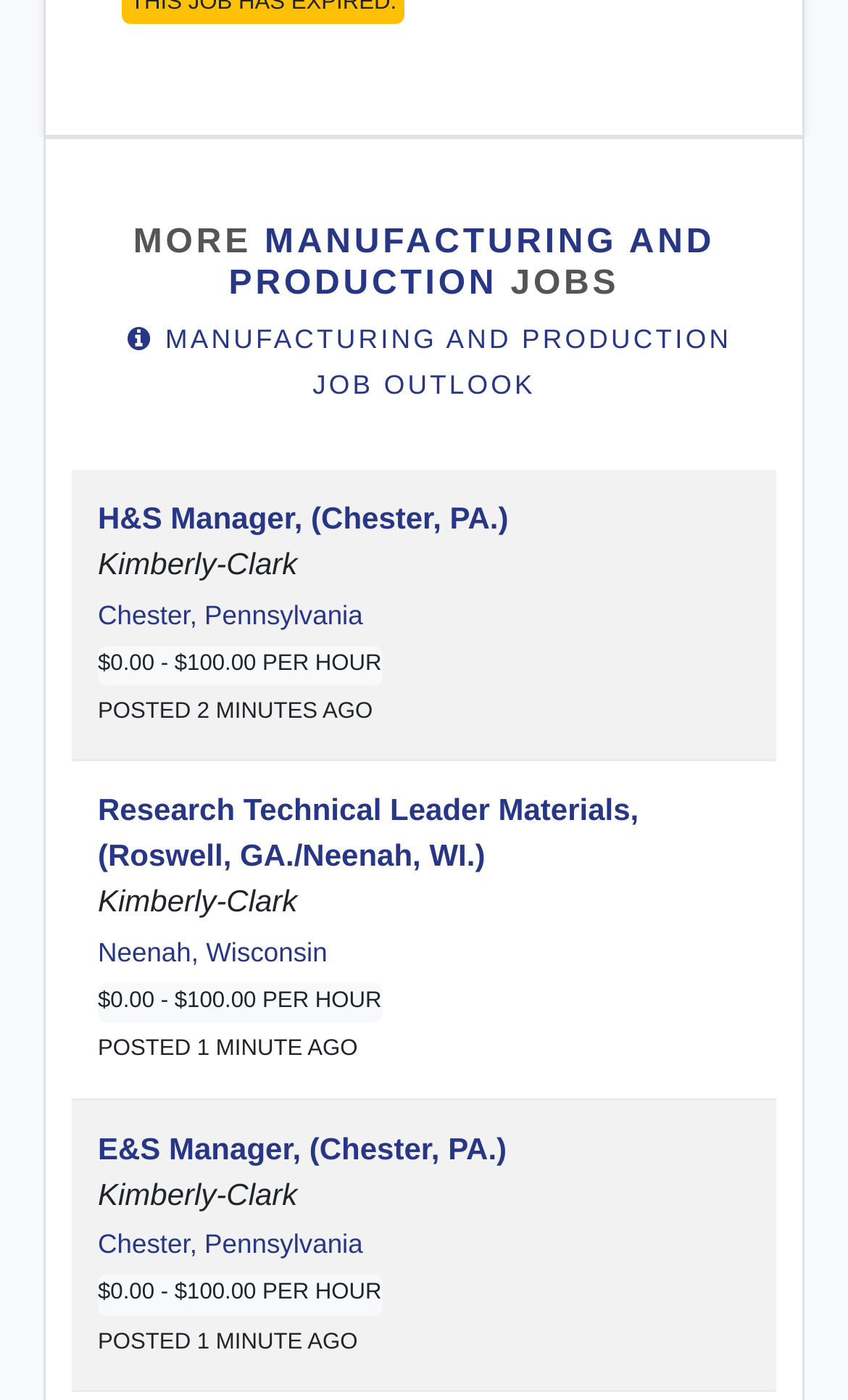Point out the bounding box coordinates of the section to click in order to follow this instruction: "View manufacturing and production jobs".

[0.27, 0.159, 0.843, 0.216]